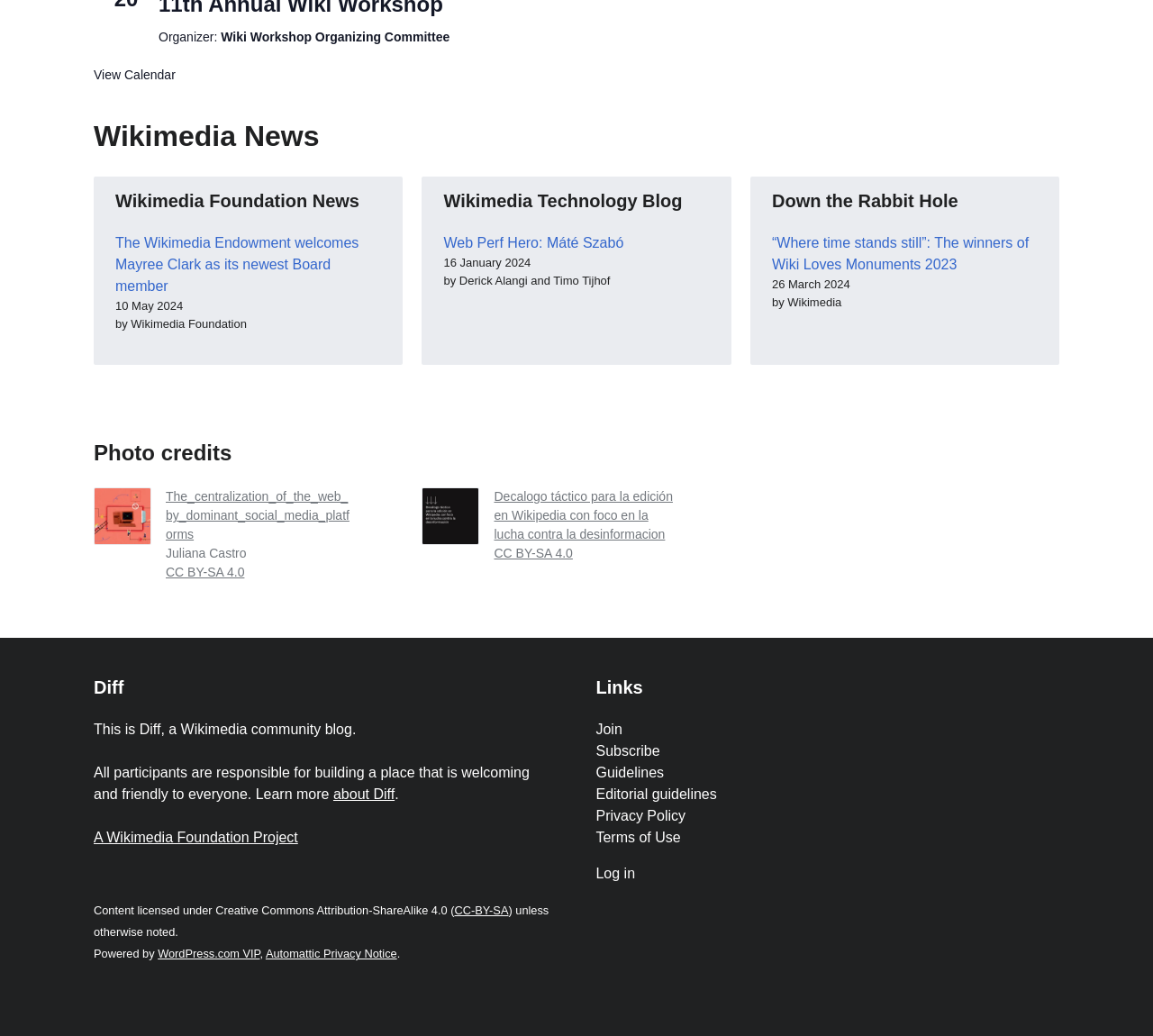Provide your answer in a single word or phrase: 
What is the name of the blog?

Diff